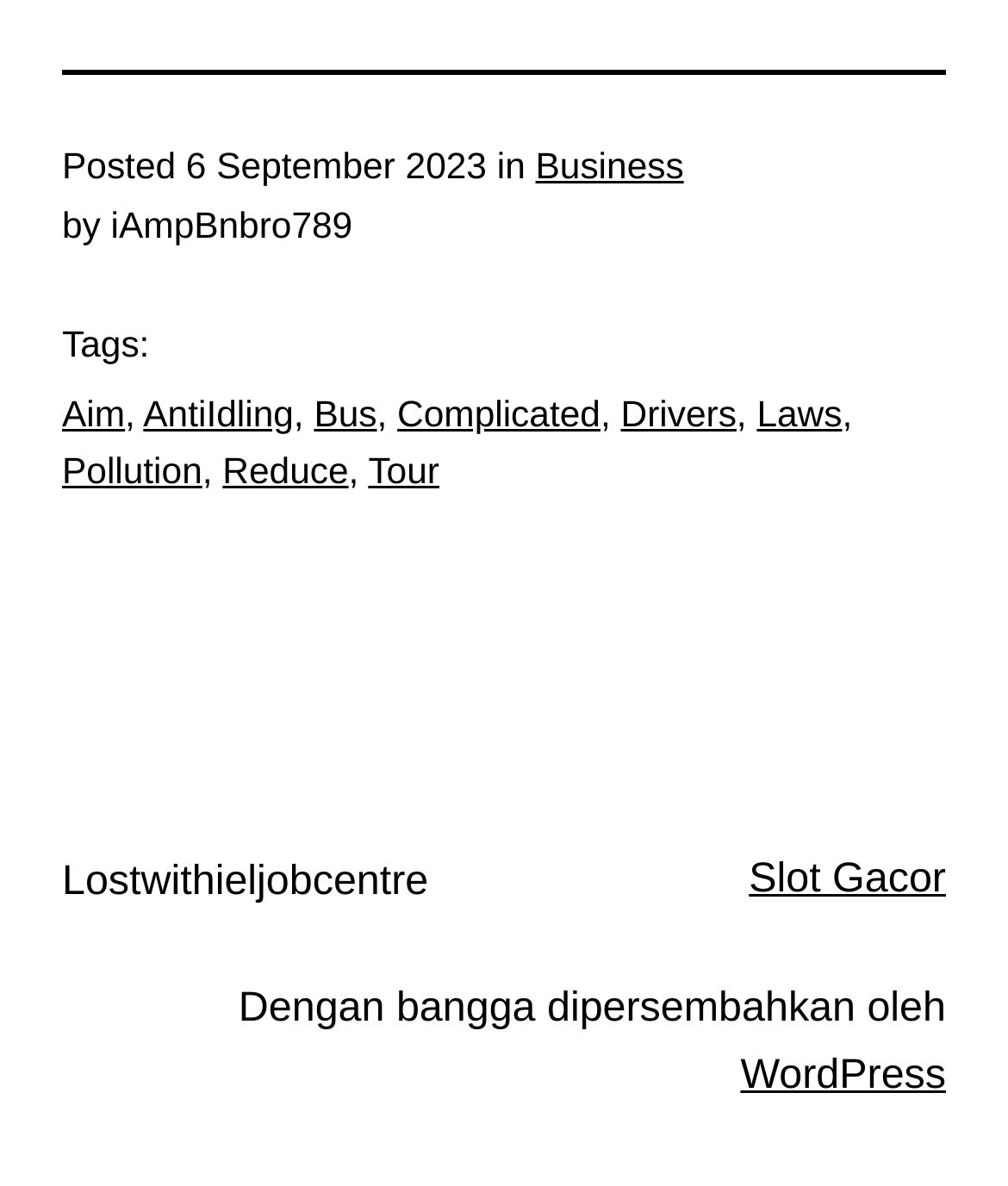Locate the bounding box of the UI element described in the following text: "Slot Gacor".

[0.743, 0.722, 0.938, 0.761]